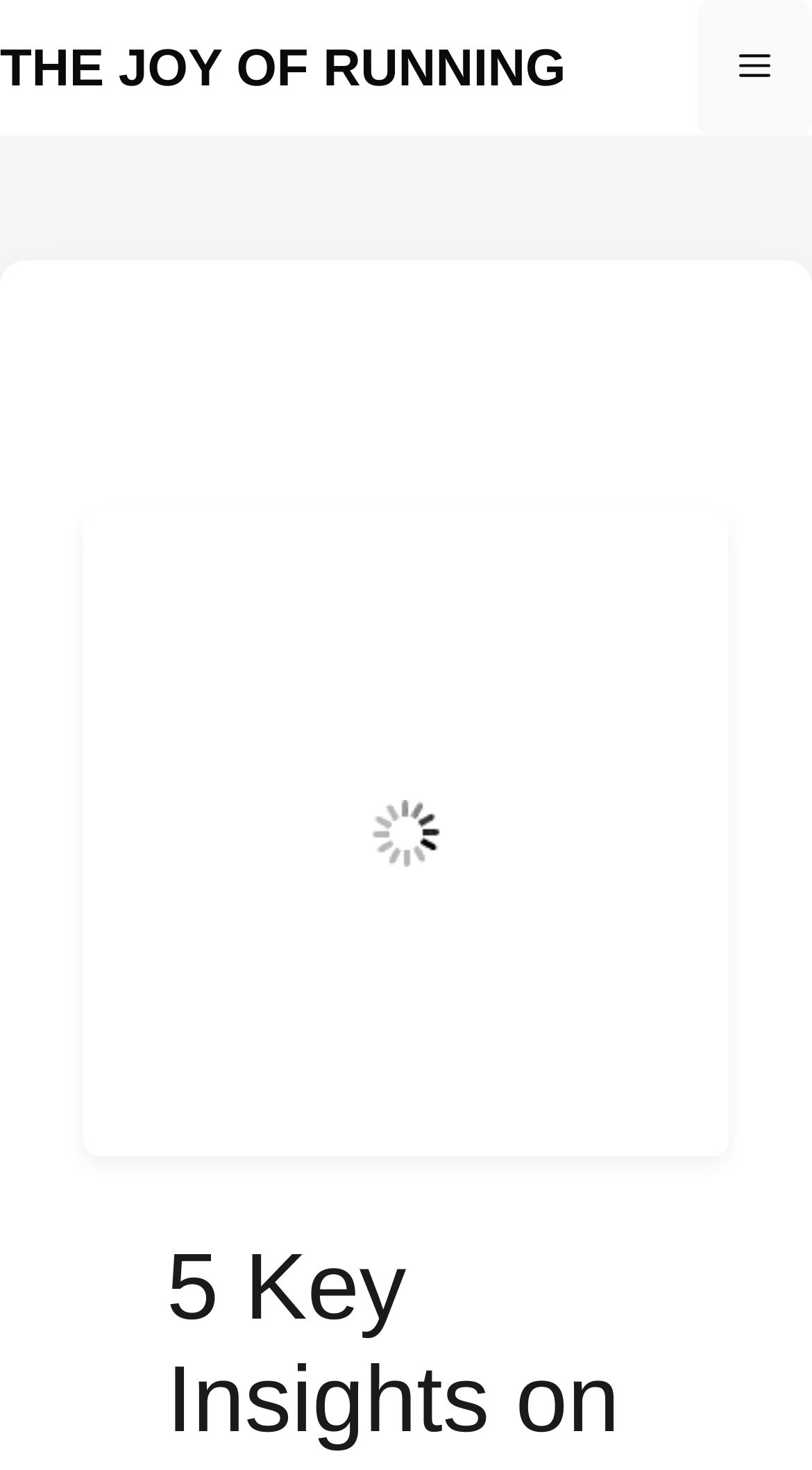Using the description: "The joy of running", identify the bounding box of the corresponding UI element in the screenshot.

[0.0, 0.026, 0.697, 0.066]